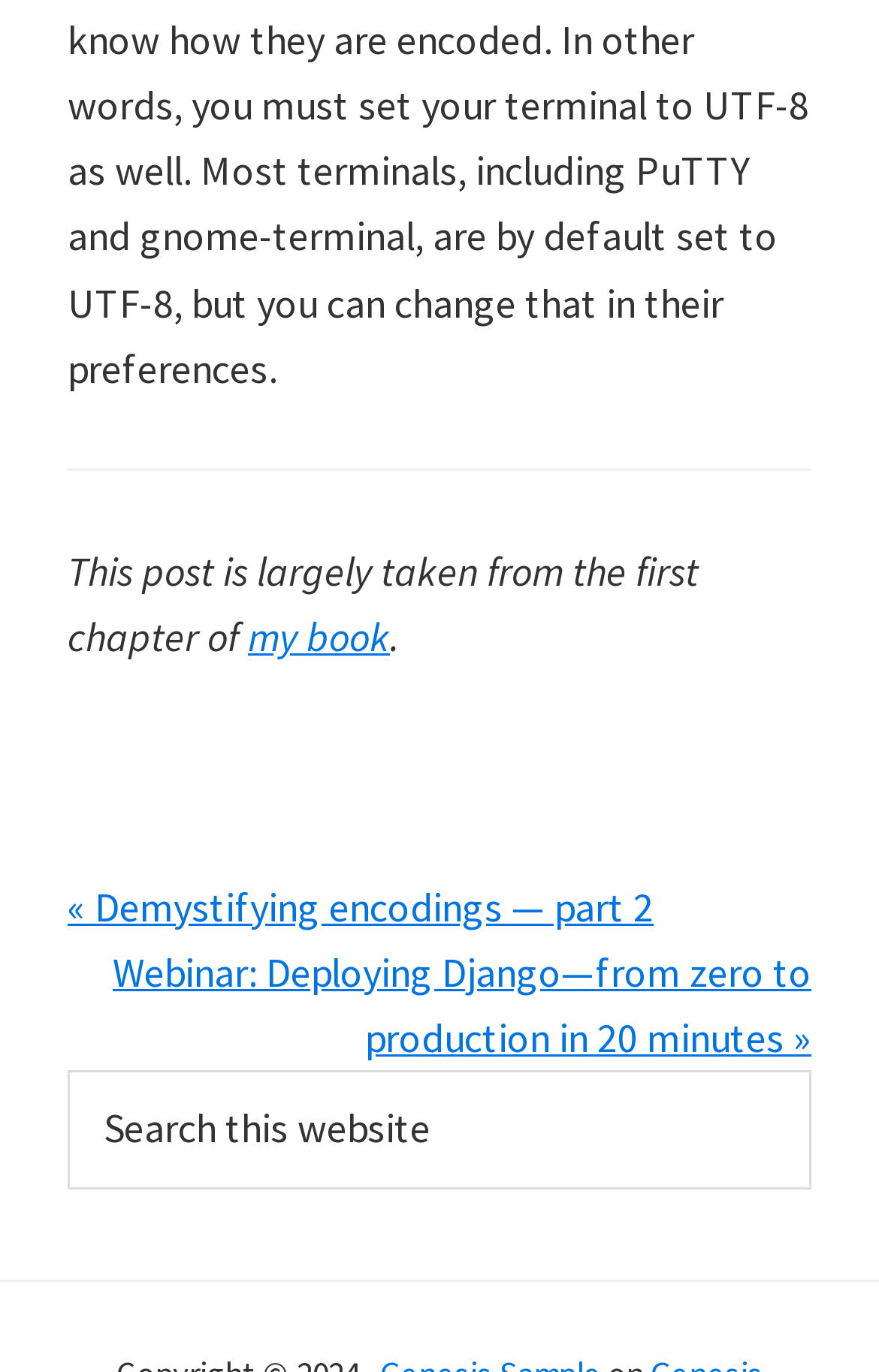What is the purpose of the search box?
We need a detailed and exhaustive answer to the question. Please elaborate.

The search box has a placeholder text 'Search this website' and a button labeled 'Search', indicating that its purpose is to search for content within the website.